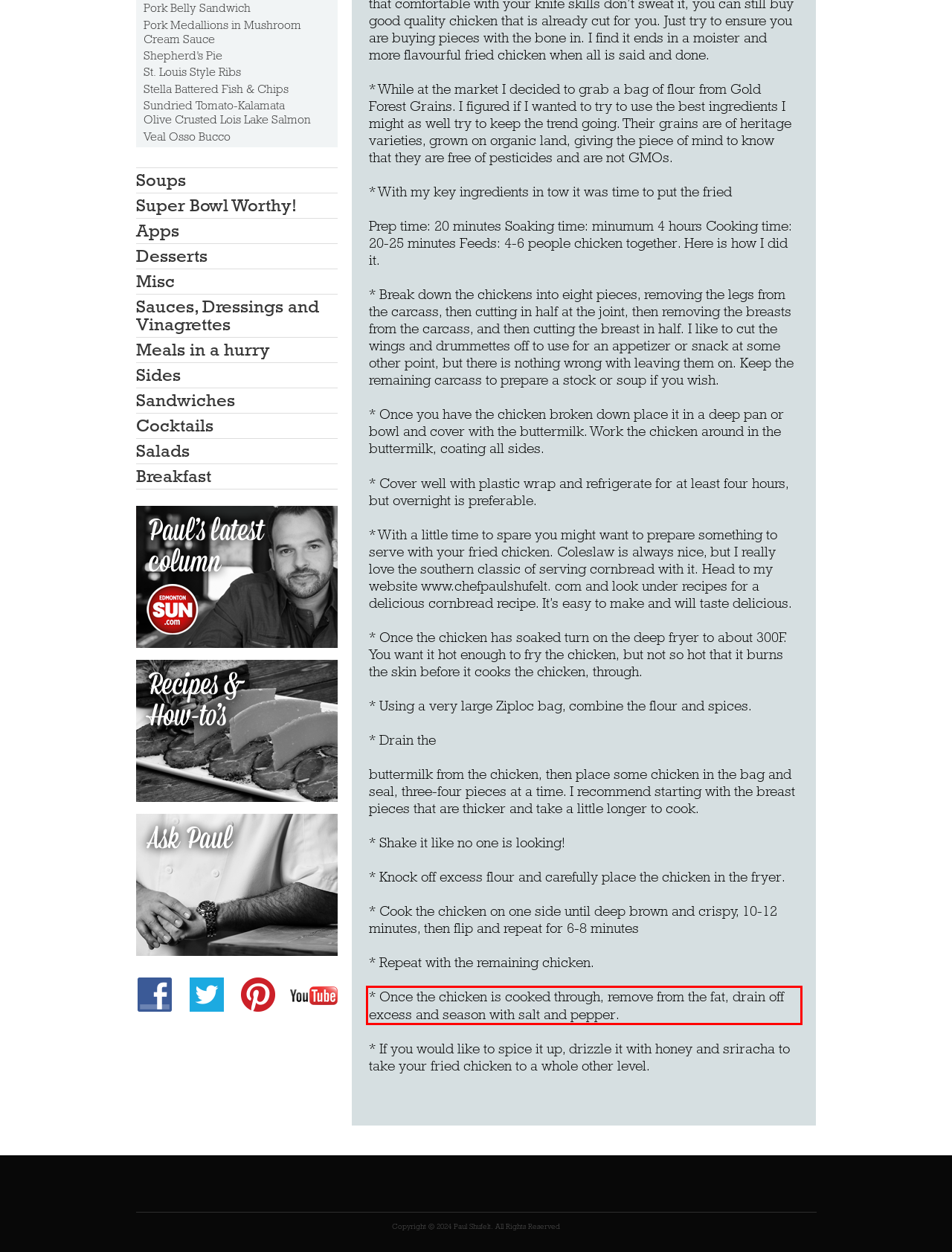Inspect the webpage screenshot that has a red bounding box and use OCR technology to read and display the text inside the red bounding box.

* Once the chicken is cooked through, remove from the fat, drain off excess and season with salt and pepper.